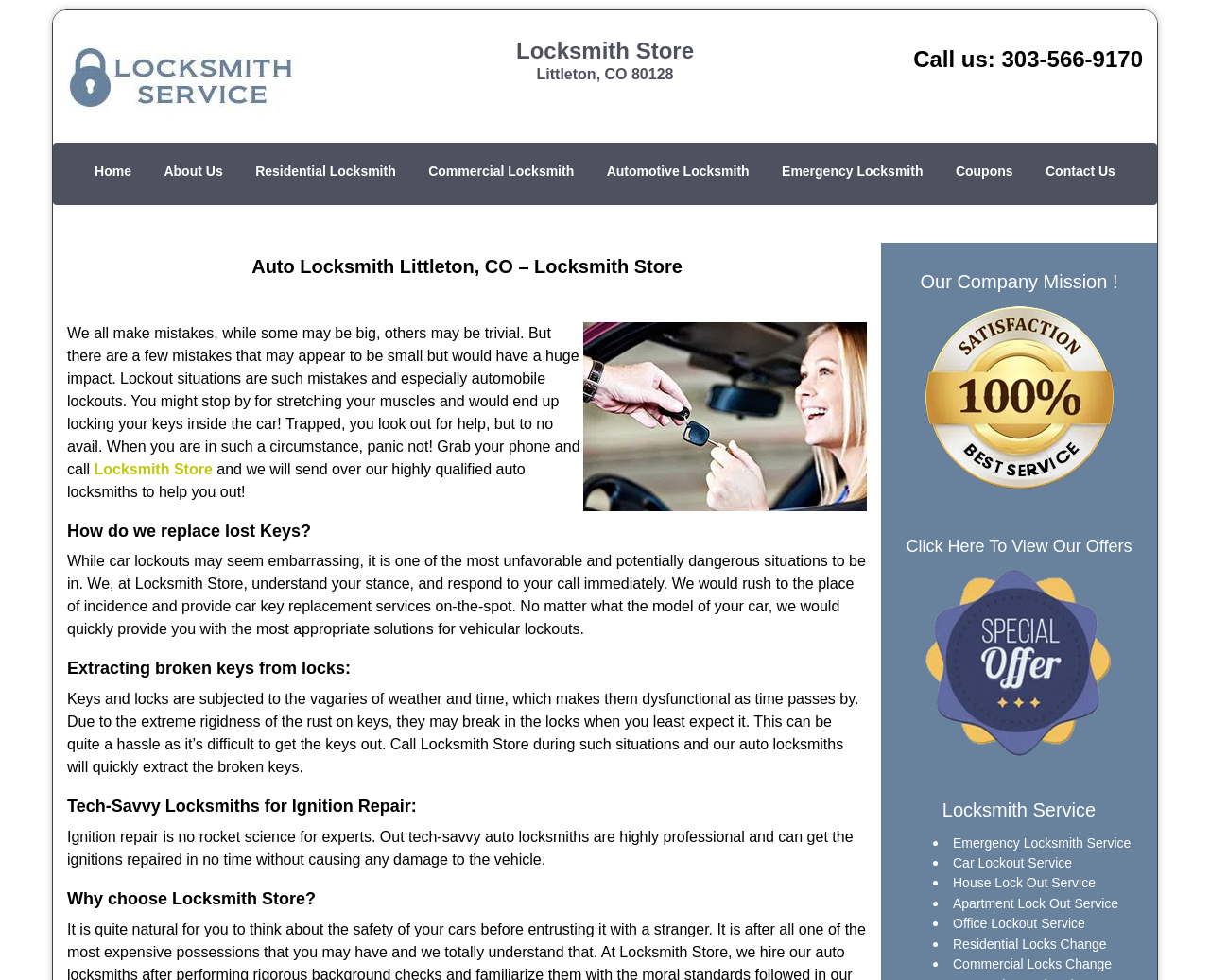Identify and provide the bounding box coordinates of the UI element described: "alt="Liberty Locksmith Store"". The coordinates should be formatted as [left, top, right, bottom], with each number being a float between 0 and 1.

[0.055, 0.04, 0.243, 0.117]